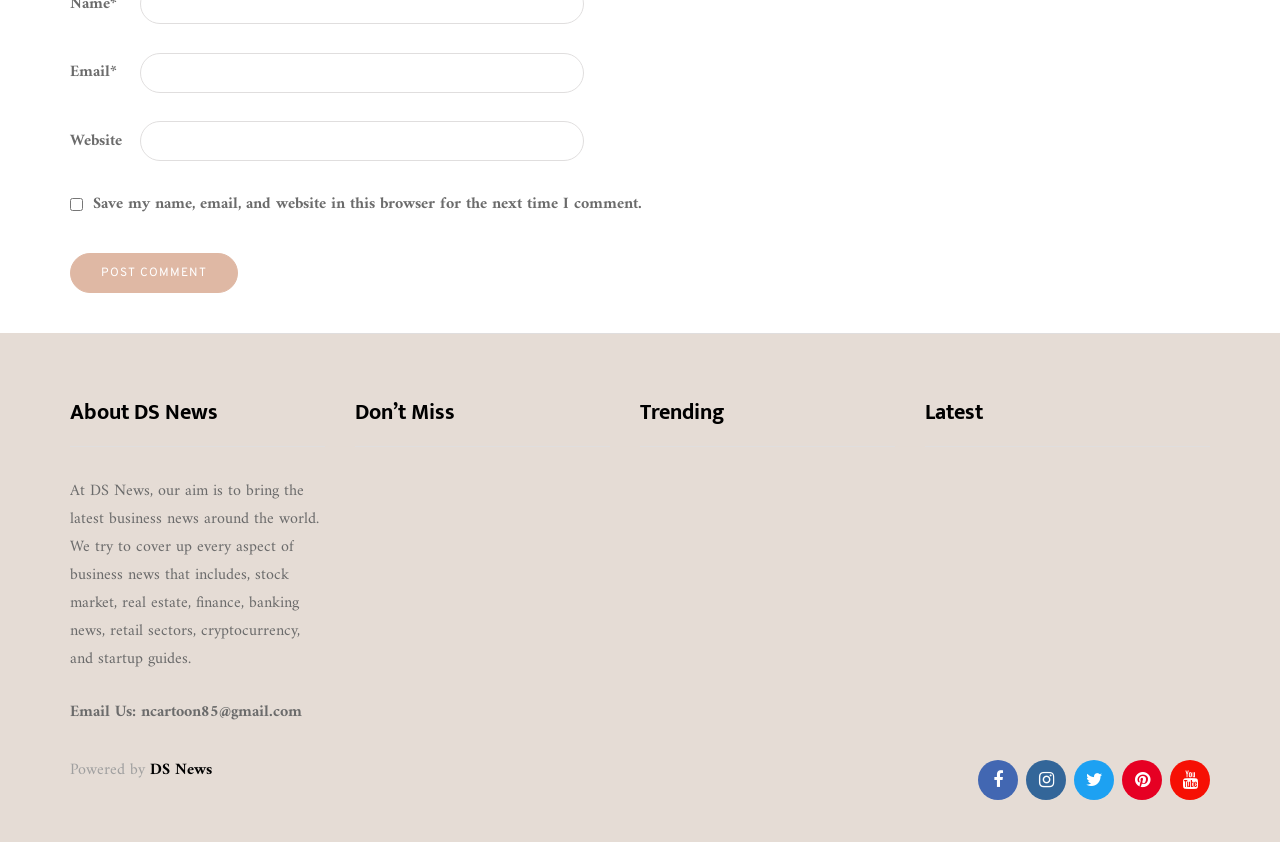Find the bounding box coordinates for the area that should be clicked to accomplish the instruction: "Read the article 'Knowing What Customers Really Want'".

[0.277, 0.84, 0.477, 0.903]